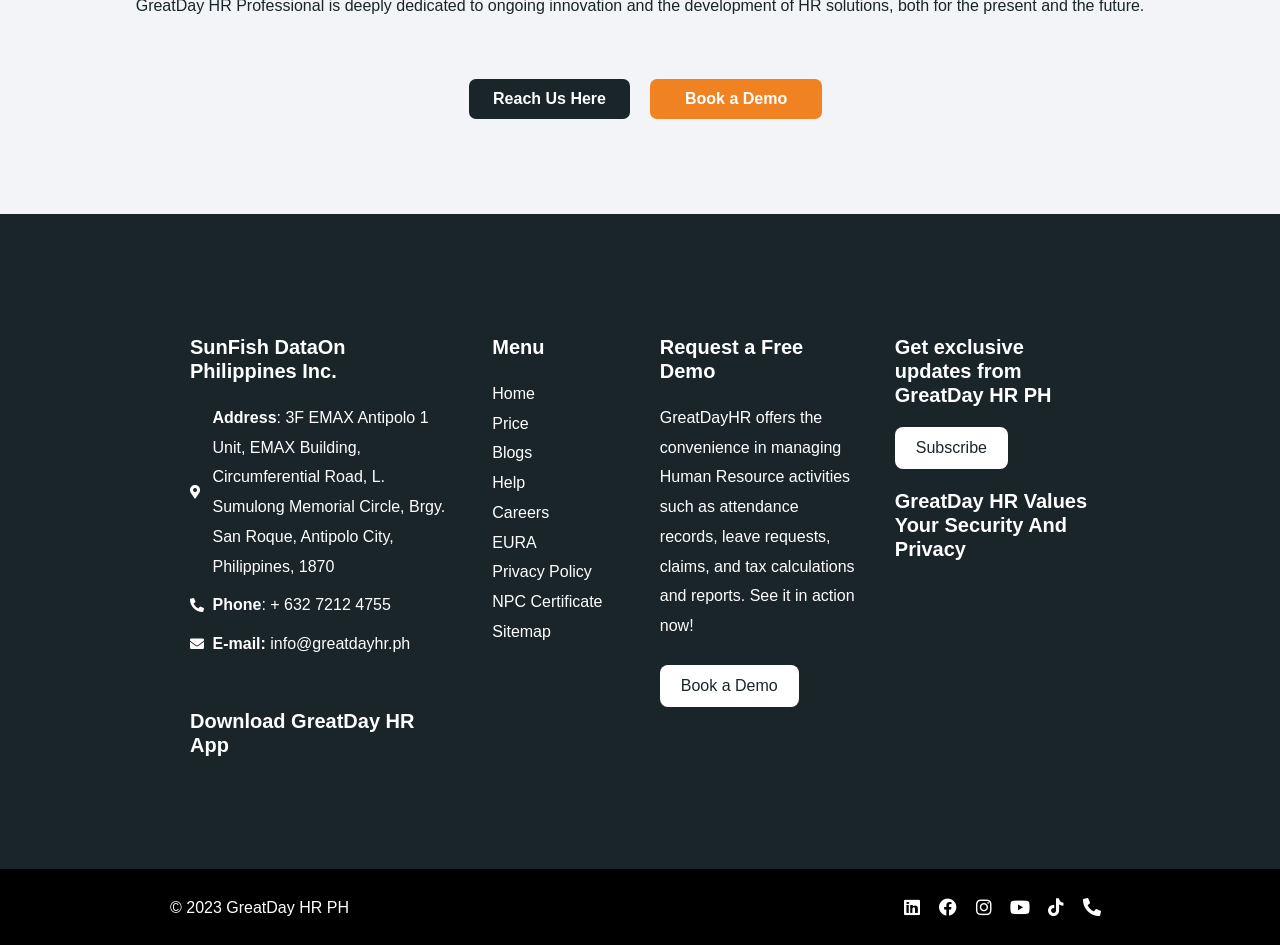Determine the bounding box coordinates of the section I need to click to execute the following instruction: "Book a demo". Provide the coordinates as four float numbers between 0 and 1, i.e., [left, top, right, bottom].

[0.508, 0.083, 0.642, 0.125]